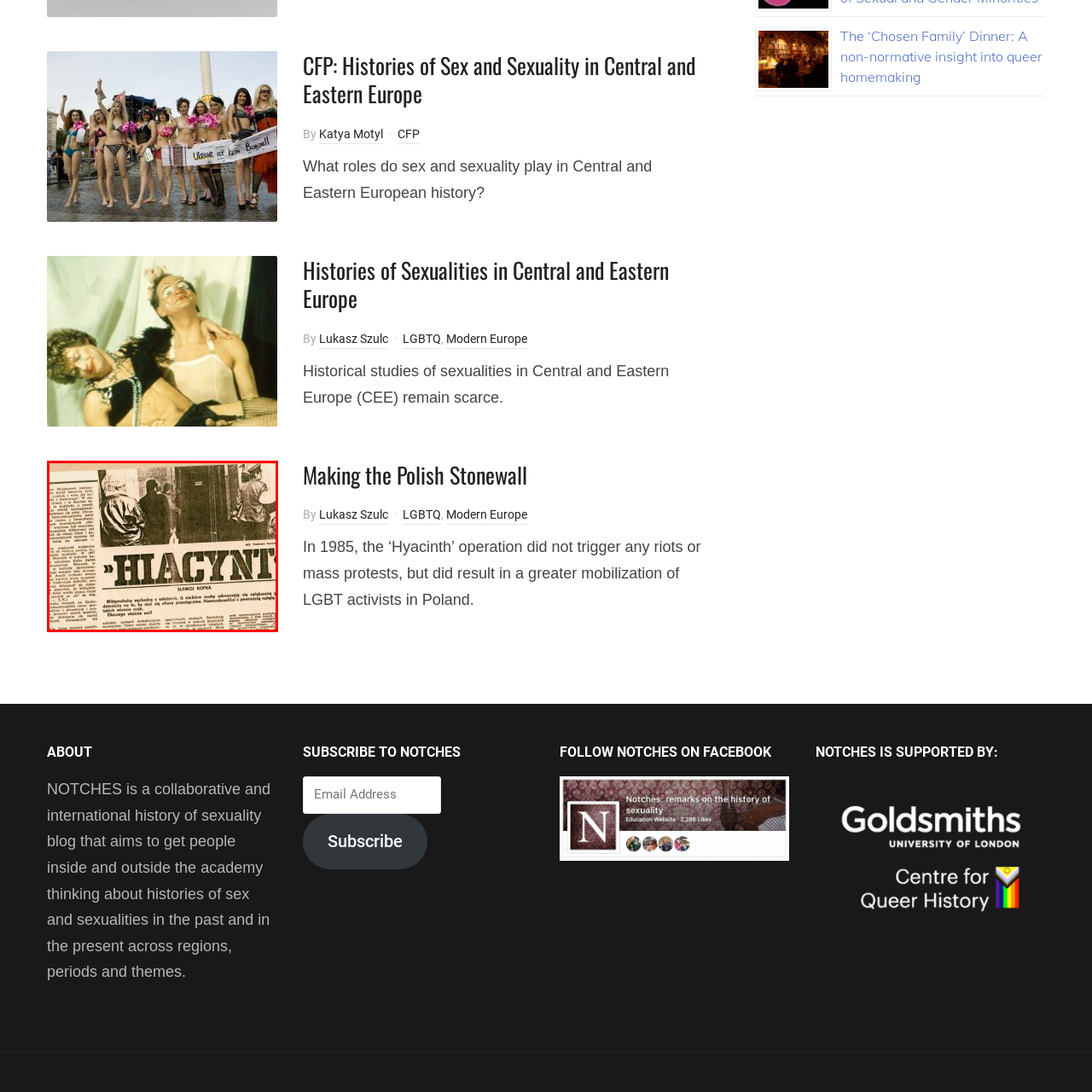What was the result of the 'Hyacinth' operation on the LGBT community in Poland?
Direct your attention to the image enclosed by the red bounding box and provide a detailed answer to the question.

The 'Hyacinth' operation resulted in increased activism among the LGBT community in Poland during the mid-1980s, as mentioned in the caption, despite not inciting riots.